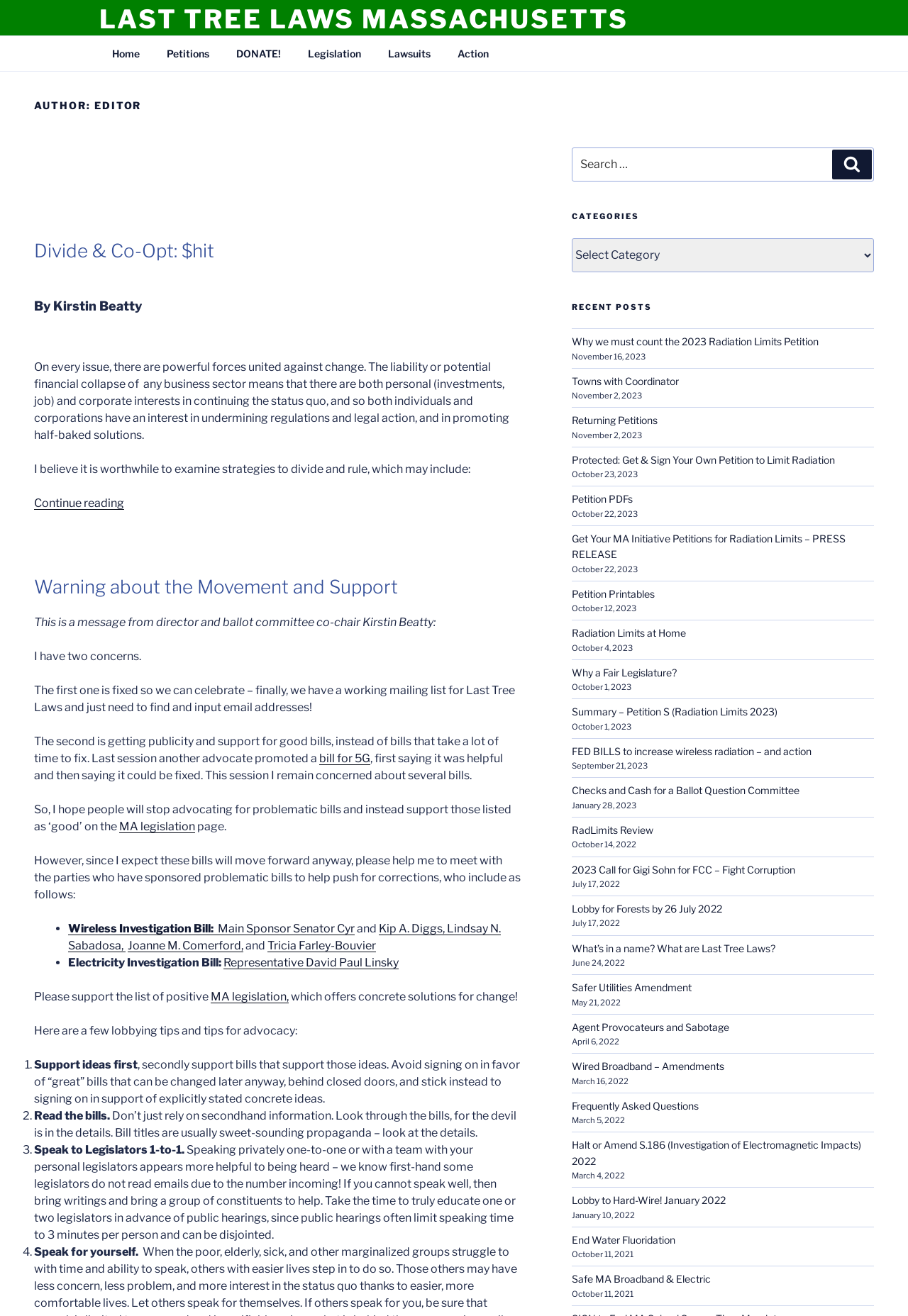Give a comprehensive overview of the webpage, including key elements.

The webpage is about the Last Tree Laws Massachusetts, with a focus on editorials and advocacy for environmental and social causes. At the top, there is a navigation menu with links to various sections, including Home, Petitions, Donate, Legislation, Lawsuits, and Action. Below the navigation menu, there is a heading that reads "AUTHOR: EDITOR" followed by an article with several sections.

The article begins with a heading "Divide & Co-Opt: $hit" and discusses strategies to divide and rule, including undermining regulations and promoting half-baked solutions. The author, Kirstin Beatty, shares her concerns about the movement and support for good bills, and warns about problematic bills that need to be corrected.

The article continues with a section on lobbying tips and advocacy, including supporting ideas first, reading the bills, speaking to legislators one-to-one, and speaking for oneself. There is also a list of legislators who have sponsored problematic bills, including the Wireless Investigation Bill and the Electricity Investigation Bill.

On the right side of the page, there is a search bar with a button to search for specific keywords. Below the search bar, there are headings for Categories and Recent Posts. The Categories section has a combobox with a list of categories, while the Recent Posts section lists several articles with links to read more, along with their publication dates.

Overall, the webpage appears to be a blog or advocacy website focused on environmental and social issues, with a strong emphasis on activism and advocacy.